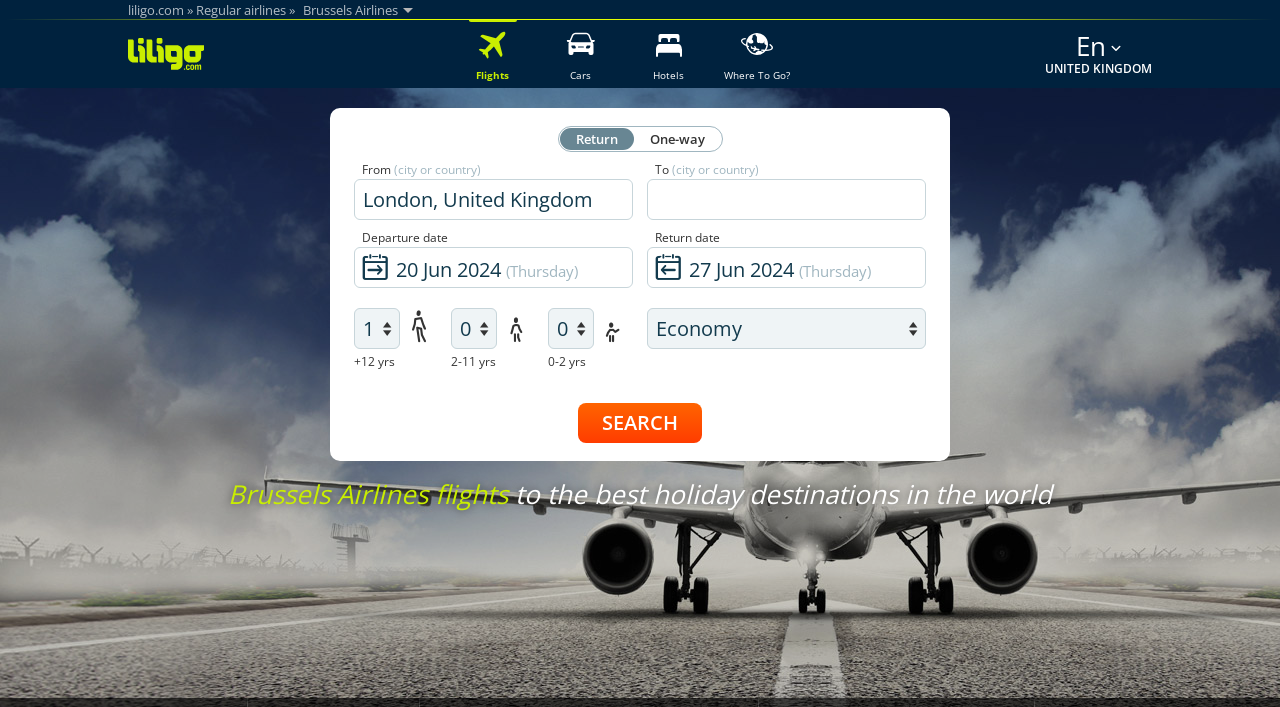Locate the bounding box coordinates of the element you need to click to accomplish the task described by this instruction: "Select one-way flight".

[0.507, 0.184, 0.55, 0.209]